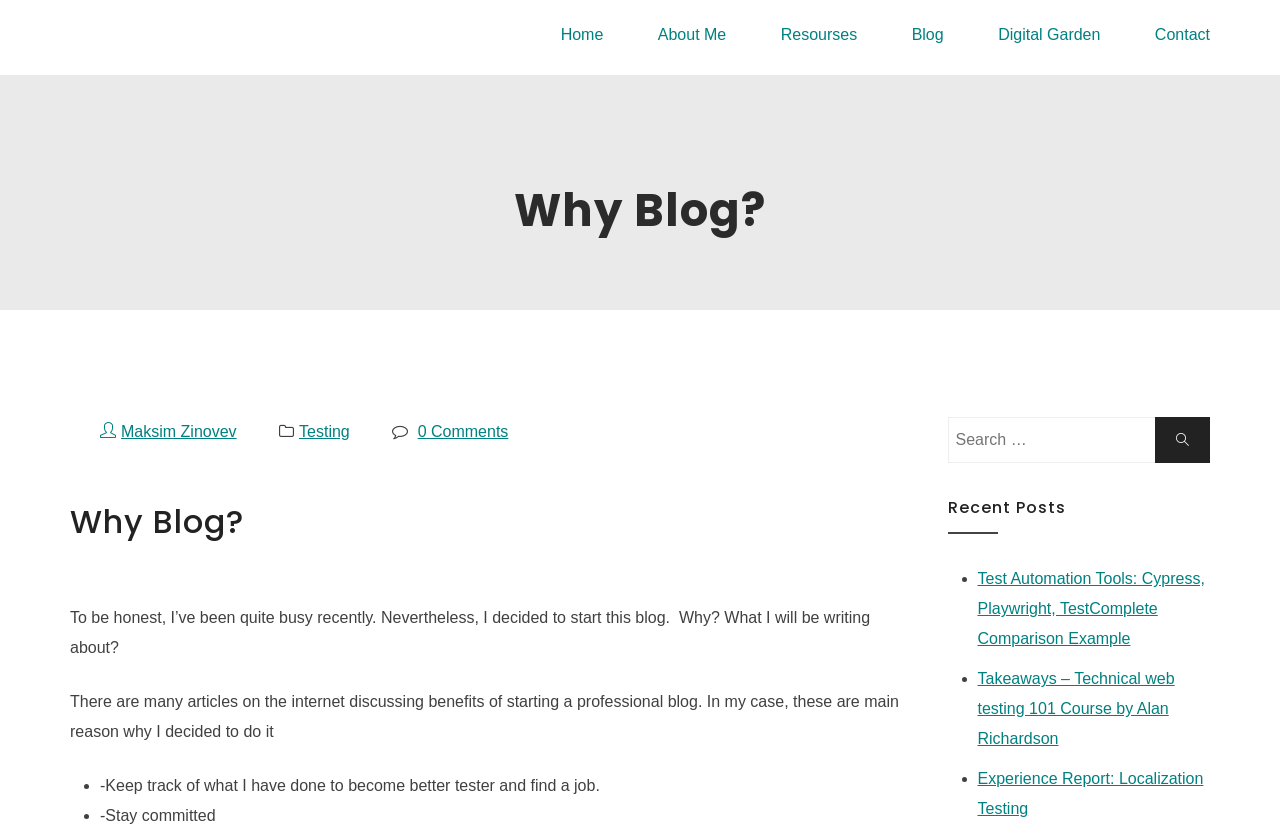Please provide the bounding box coordinates for the UI element as described: "Digital Garden". The coordinates must be four floats between 0 and 1, represented as [left, top, right, bottom].

[0.772, 0.024, 0.868, 0.06]